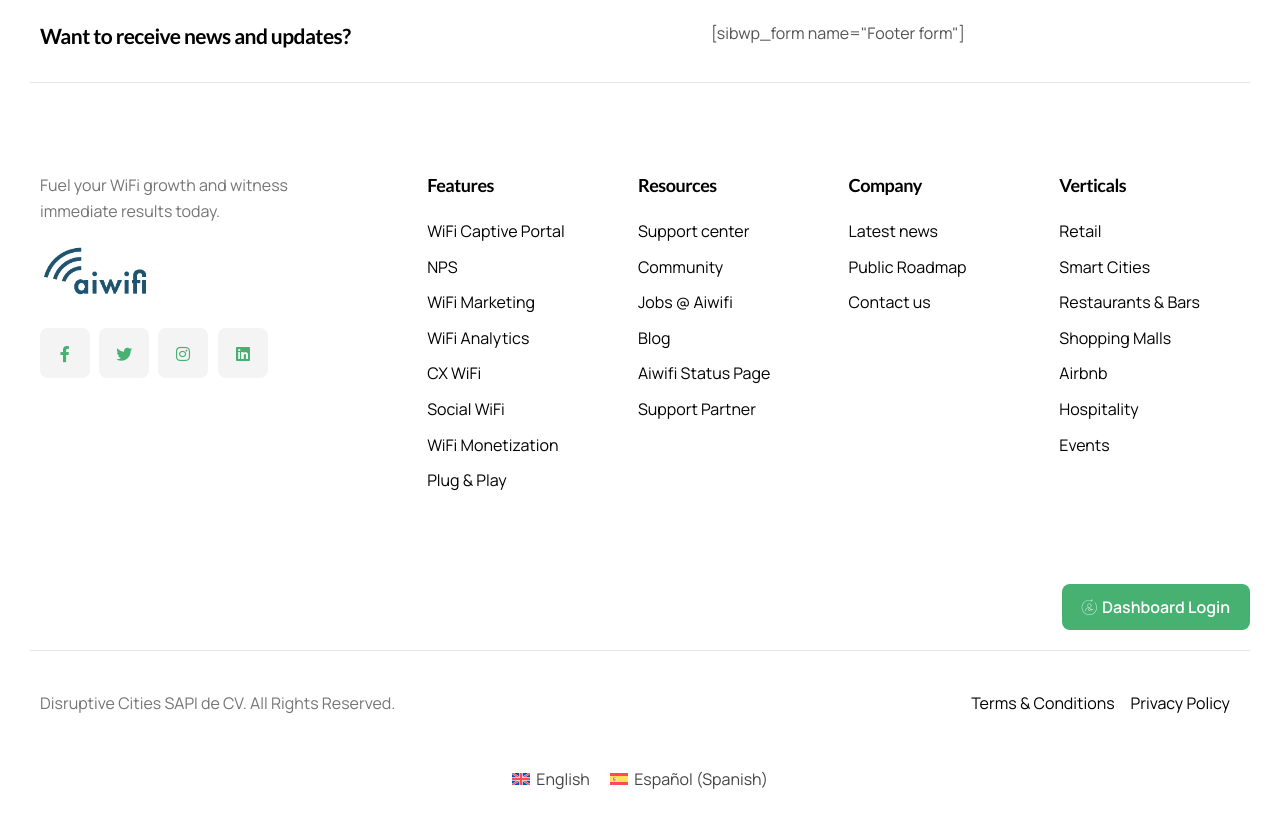How many language options are available?
Please provide a detailed answer to the question.

I looked at the bottom of the page and found two language options, 'English' and 'Español (Spanish)'.